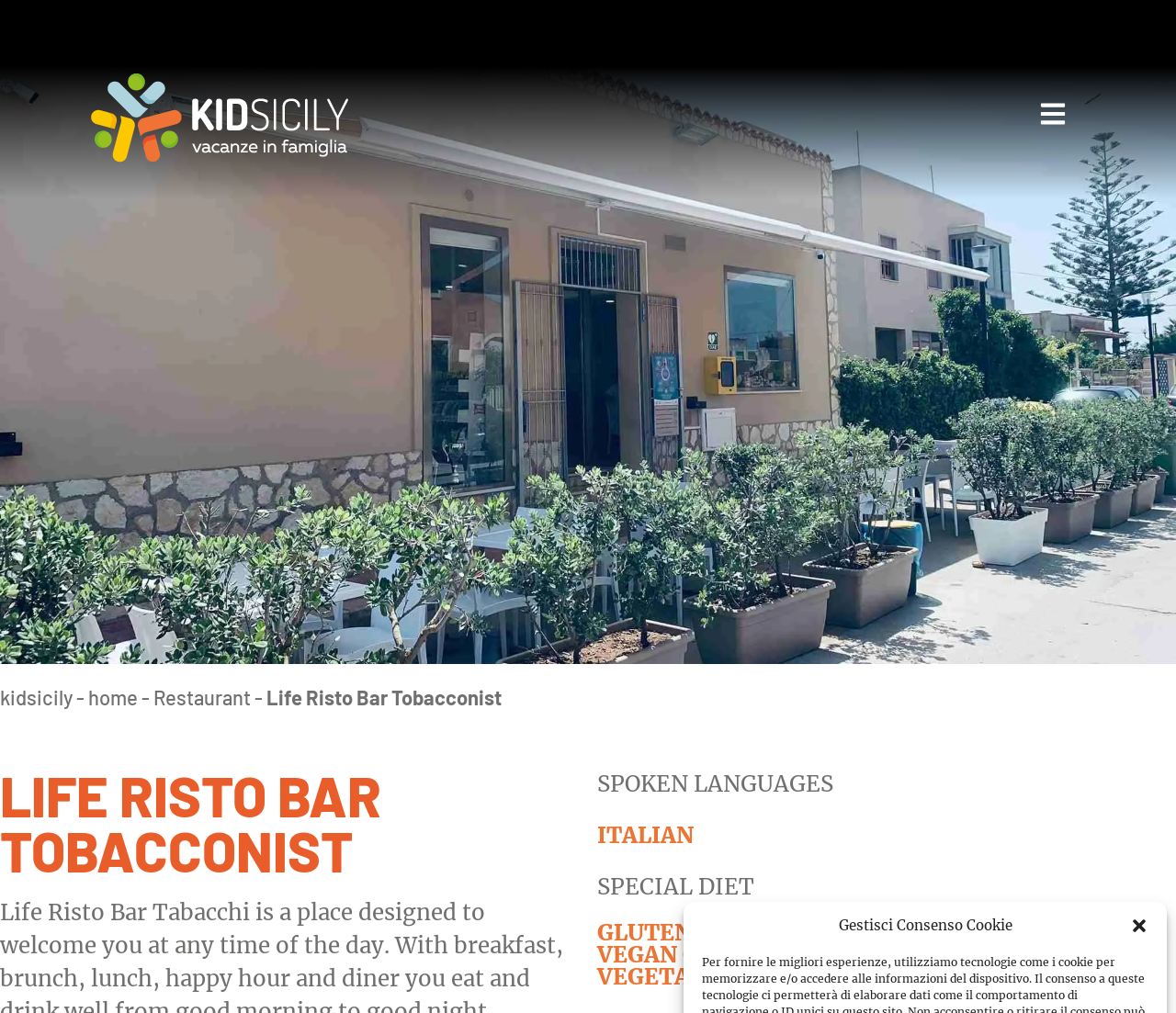Show me the bounding box coordinates of the clickable region to achieve the task as per the instruction: "Select the 'Italian' language option".

[0.508, 0.809, 0.59, 0.841]